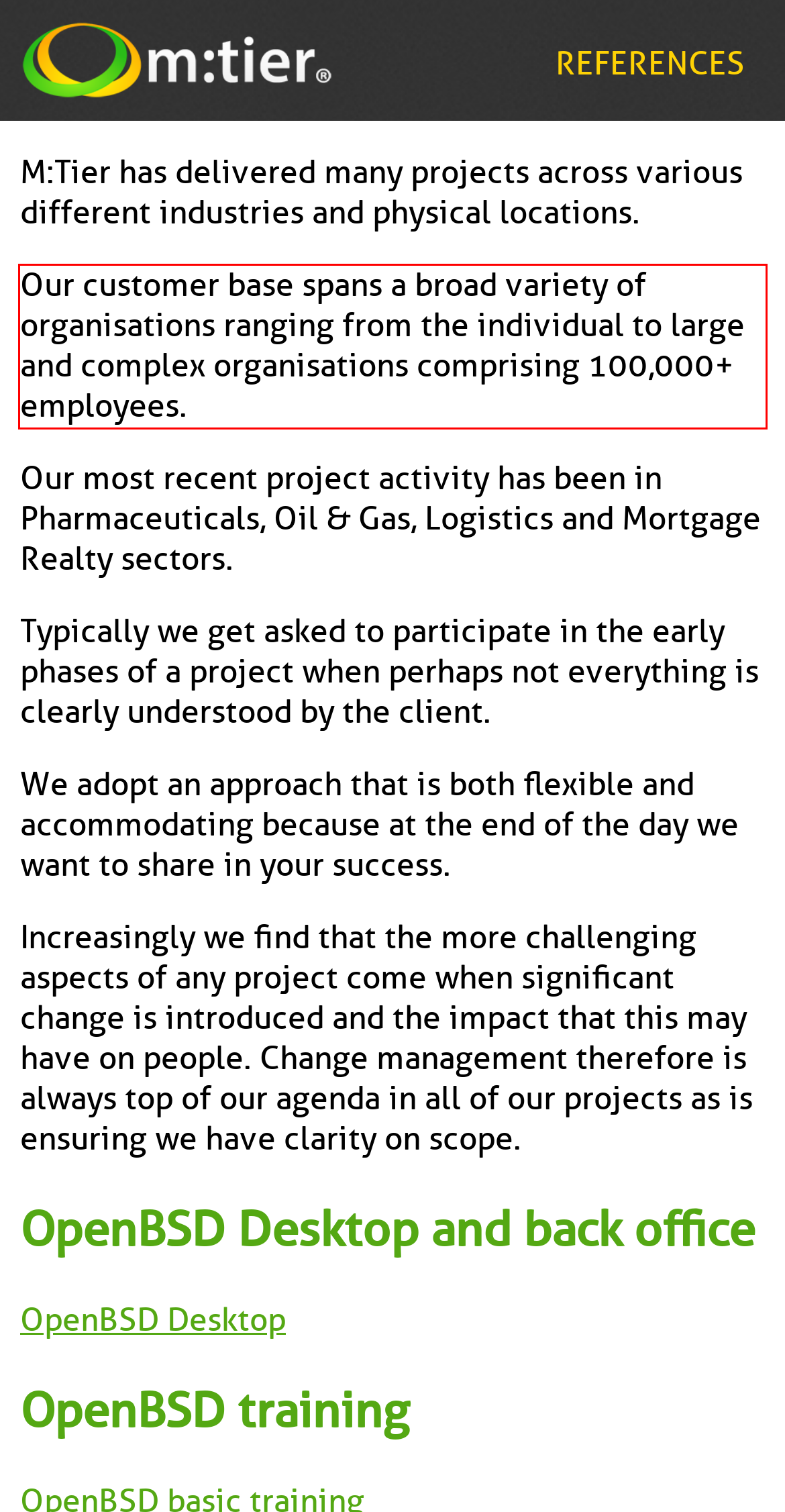There is a screenshot of a webpage with a red bounding box around a UI element. Please use OCR to extract the text within the red bounding box.

Our customer base spans a broad variety of organisations ranging from the individual to large and complex organisations comprising 100,000+ employees.